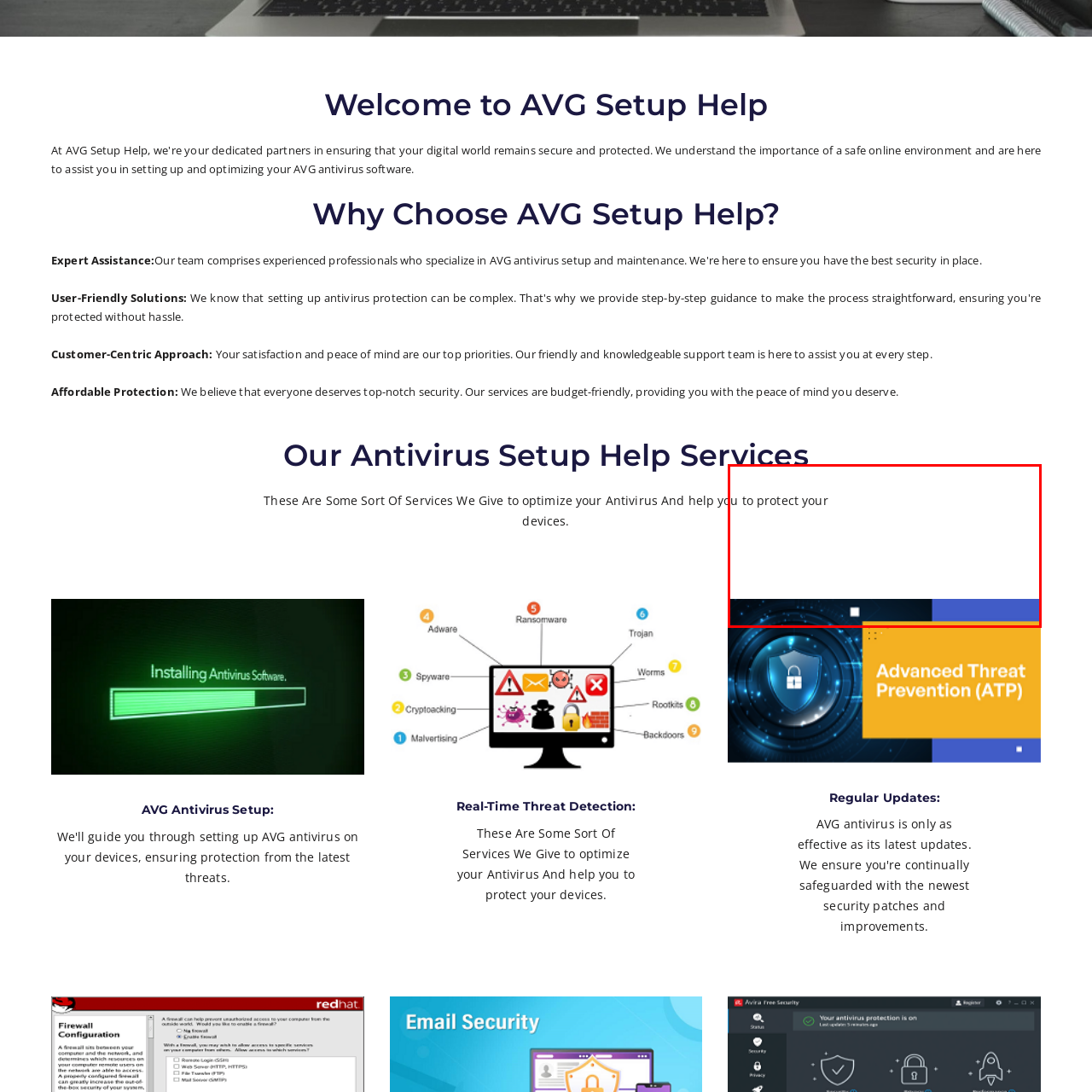What does AVG offer to users?
Pay attention to the image part enclosed by the red bounding box and answer the question using a single word or a short phrase.

Proactive measures